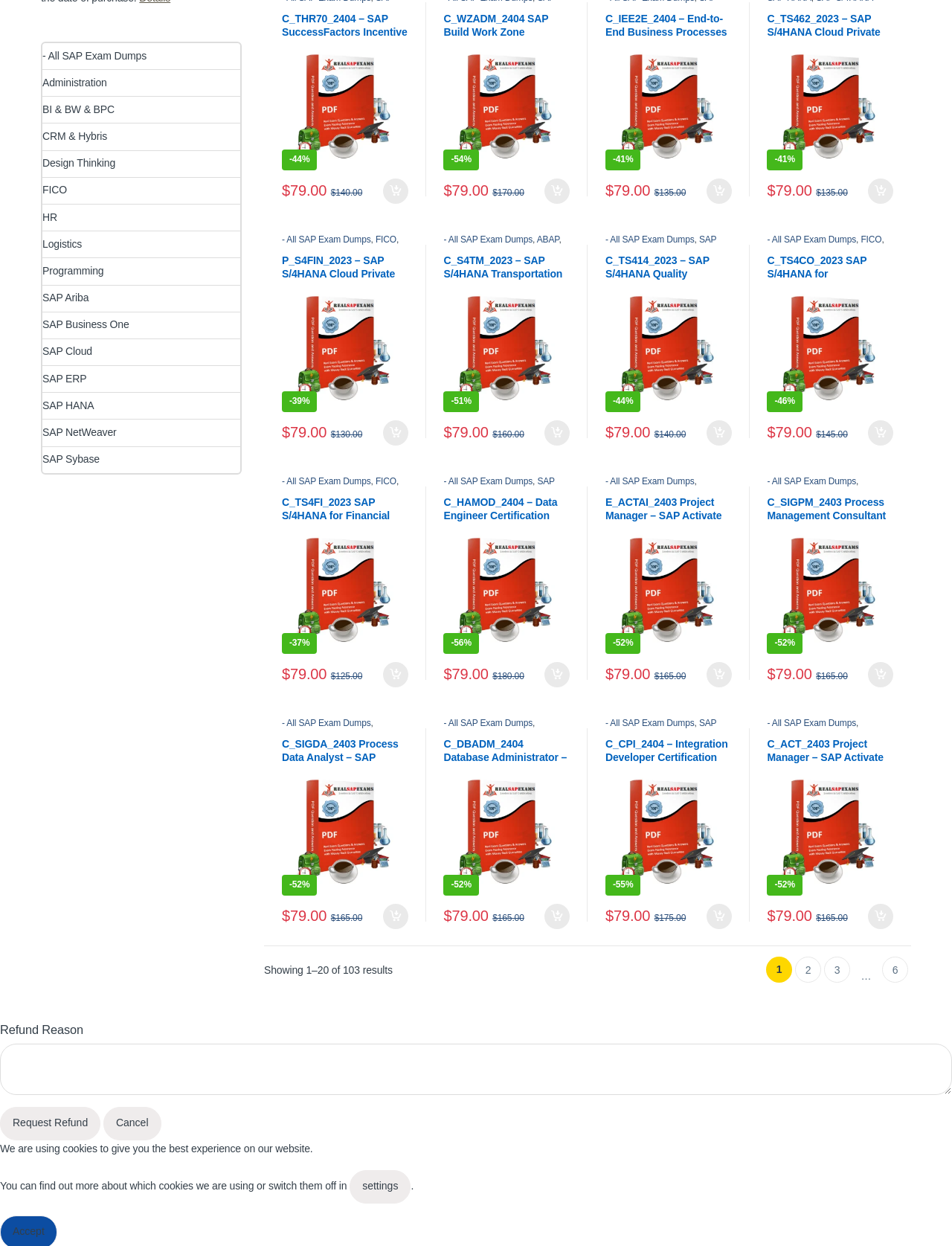Bounding box coordinates are specified in the format (top-left x, top-left y, bottom-right x, bottom-right y). All values are floating point numbers bounded between 0 and 1. Please provide the bounding box coordinate of the region this sentence describes: Administration

[0.806, 0.584, 0.864, 0.592]